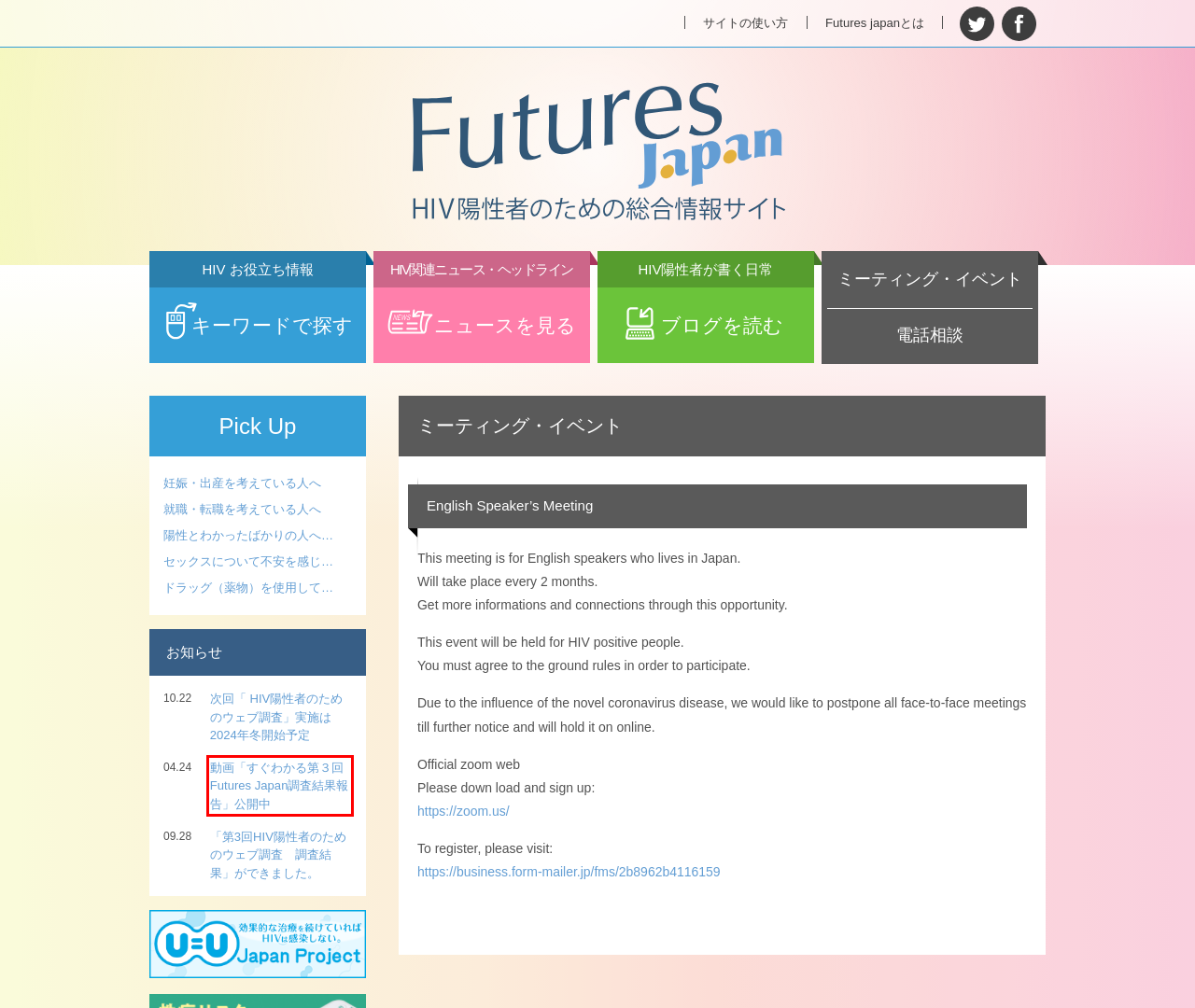Given a screenshot of a webpage featuring a red bounding box, identify the best matching webpage description for the new page after the element within the red box is clicked. Here are the options:
A. 妊娠・出産を考えている人へ | Pick Up | Futures Japan HIV陽性者のための総合情報サイト
B. 動画「すぐわかる第３回Futures Japan調査結果報告」公開中 | お知らせ | Futures Japan HIV陽性者のための総合情報サイト
C. One platform to connect | Zoom
D. U=U Japan Project
E. 次回「 HIV陽性者のためのウェブ調査」実施は2024年冬開始予定 | お知らせ | Futures Japan HIV陽性者のための総合情報サイト
F. English Speaker's Meething：Connect in Japan
G. セックスについて不安を感じている人へ | Pick Up | Futures Japan HIV陽性者のための総合情報サイト
H. ドラッグ（薬物）を使用している人へ | Pick Up | Futures Japan HIV陽性者のための総合情報サイト

B